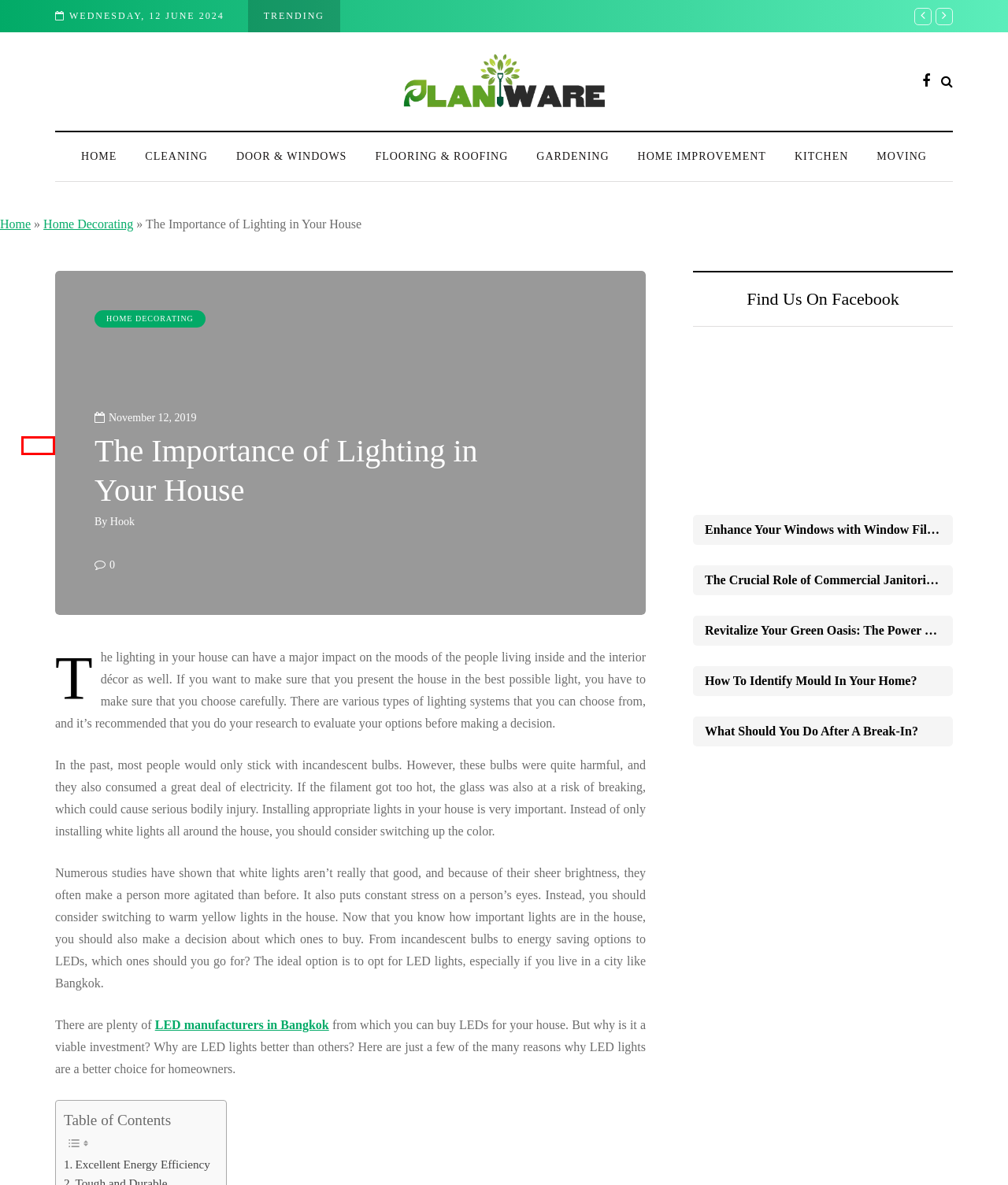You have a screenshot of a webpage with a red rectangle bounding box around a UI element. Choose the best description that matches the new page after clicking the element within the bounding box. The candidate descriptions are:
A. Moving
B. Kitchen
C. Flooring & Roofing
D. Hook
E. Gardening
F. PlantWare - Home Improvement Guides By The Experts
G. Cleaning
H. Home Improvement

D